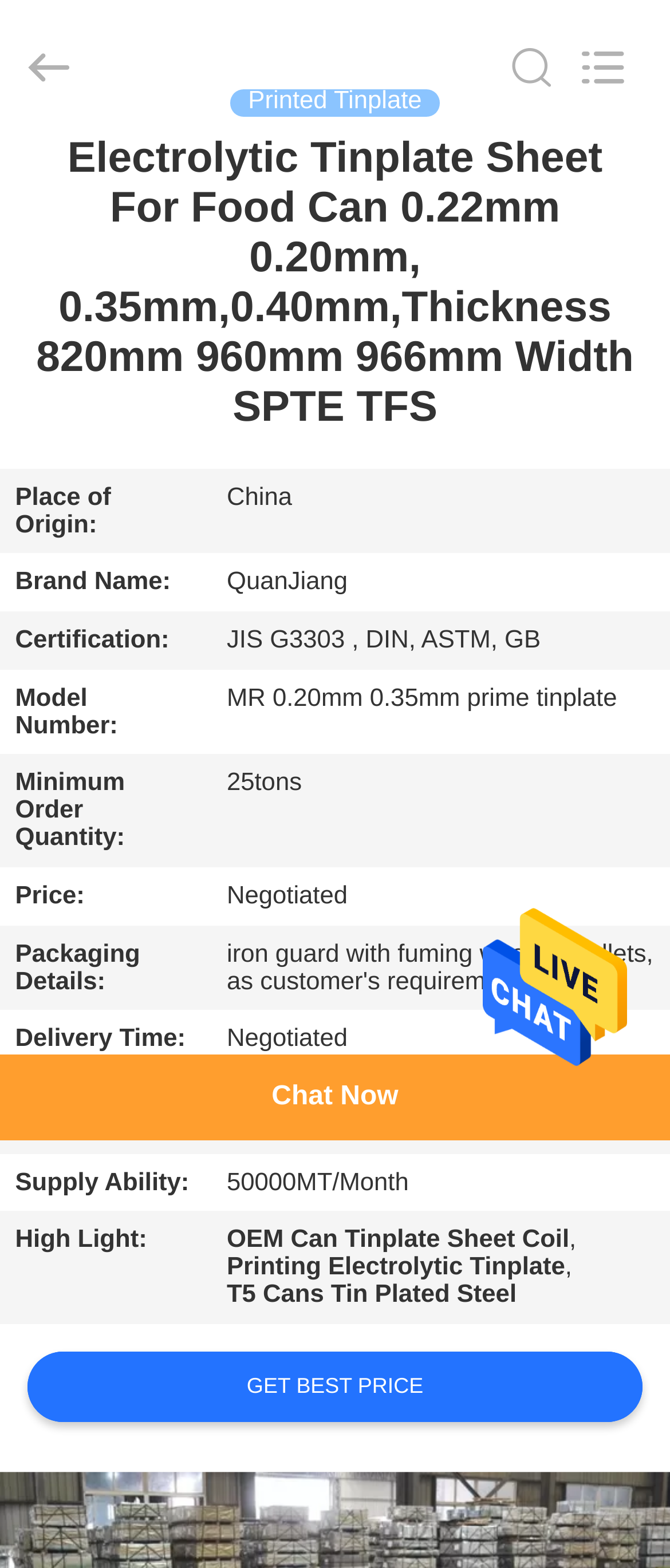What is the brand name of the product?
Based on the image, give a one-word or short phrase answer.

QuanJiang